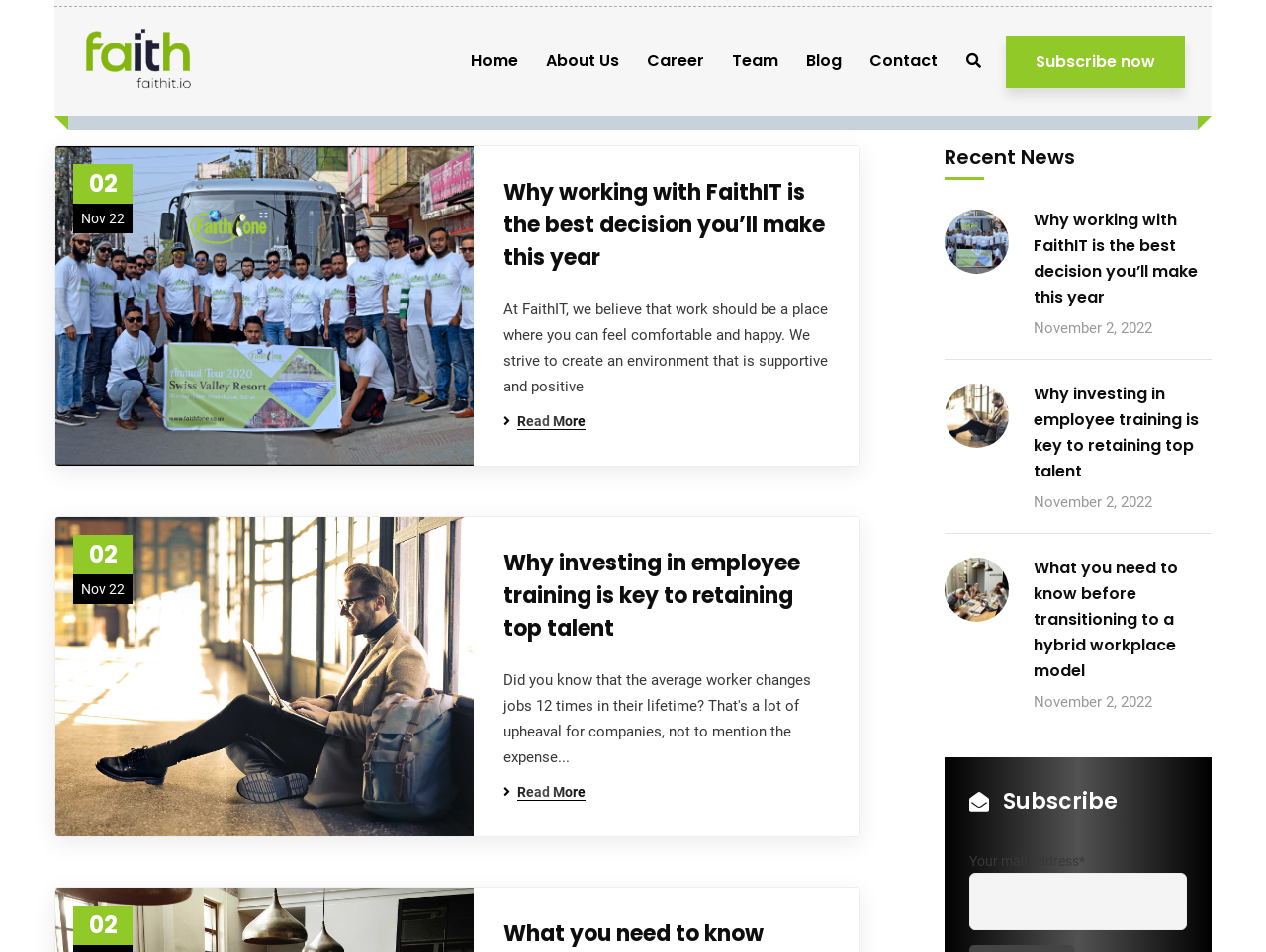Determine the bounding box coordinates of the clickable region to carry out the instruction: "Search for something".

[0.453, 0.633, 0.5, 0.696]